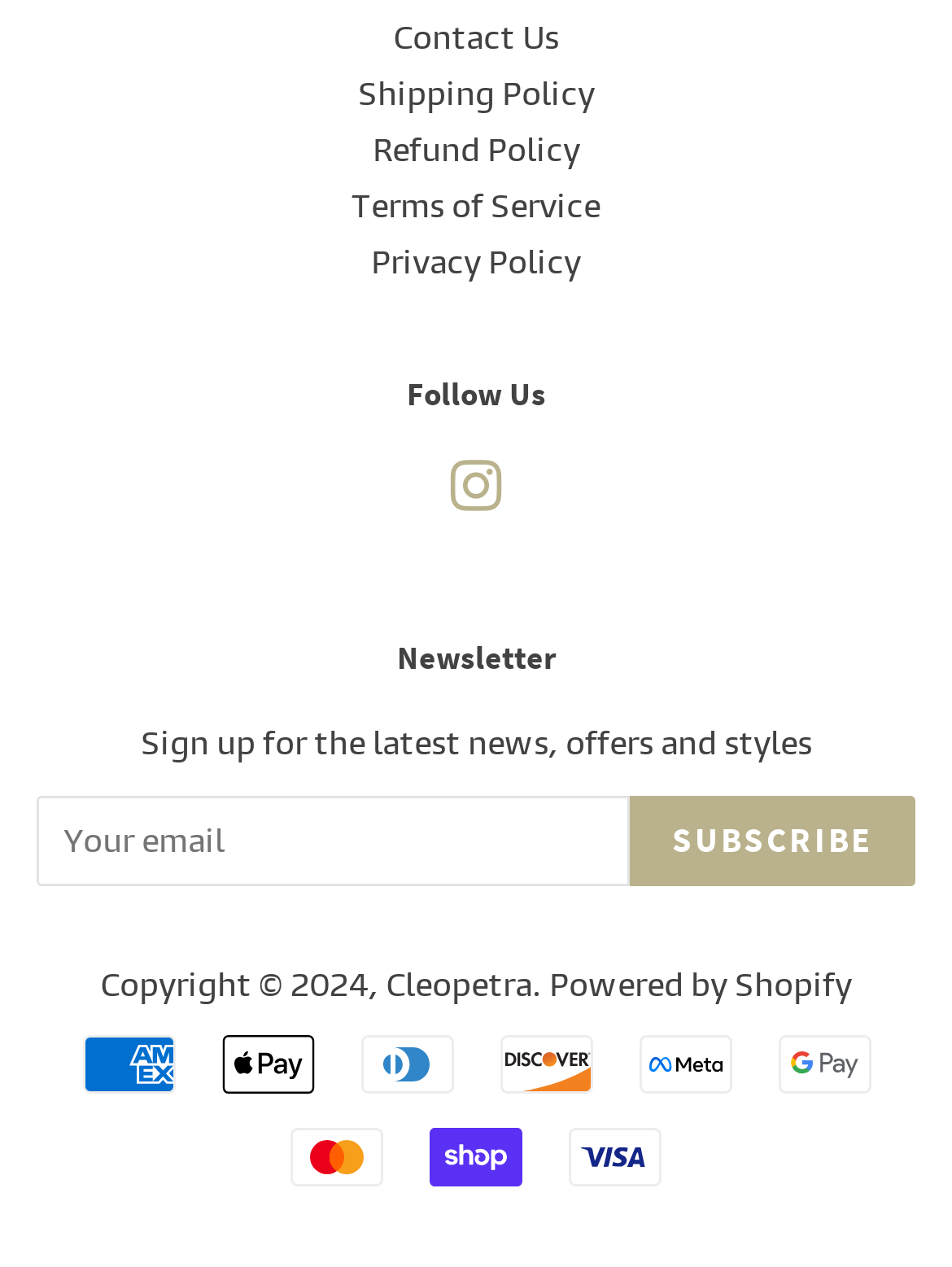What is the platform that powers this website?
Carefully examine the image and provide a detailed answer to the question.

The 'Powered by Shopify' link at the bottom of the page indicates that Shopify is the e-commerce platform used to power this website.